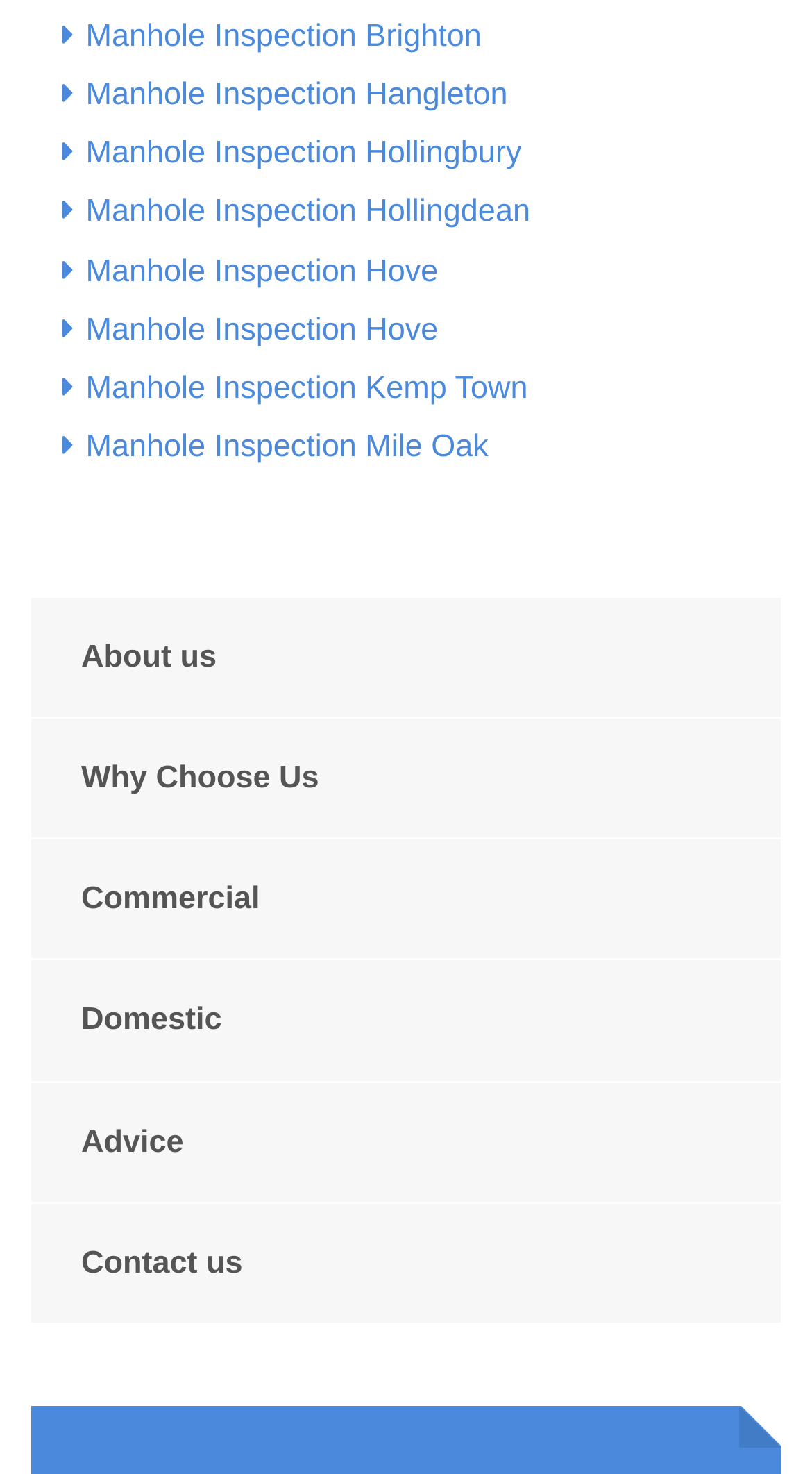Show the bounding box coordinates of the region that should be clicked to follow the instruction: "Read advice on manhole inspection."

[0.038, 0.734, 0.962, 0.815]